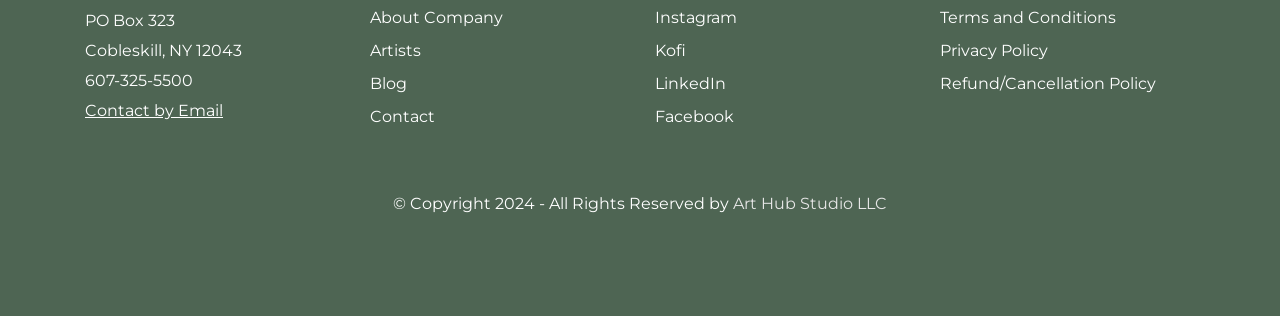Highlight the bounding box coordinates of the element you need to click to perform the following instruction: "Check the company's Instagram page."

[0.512, 0.018, 0.711, 0.122]